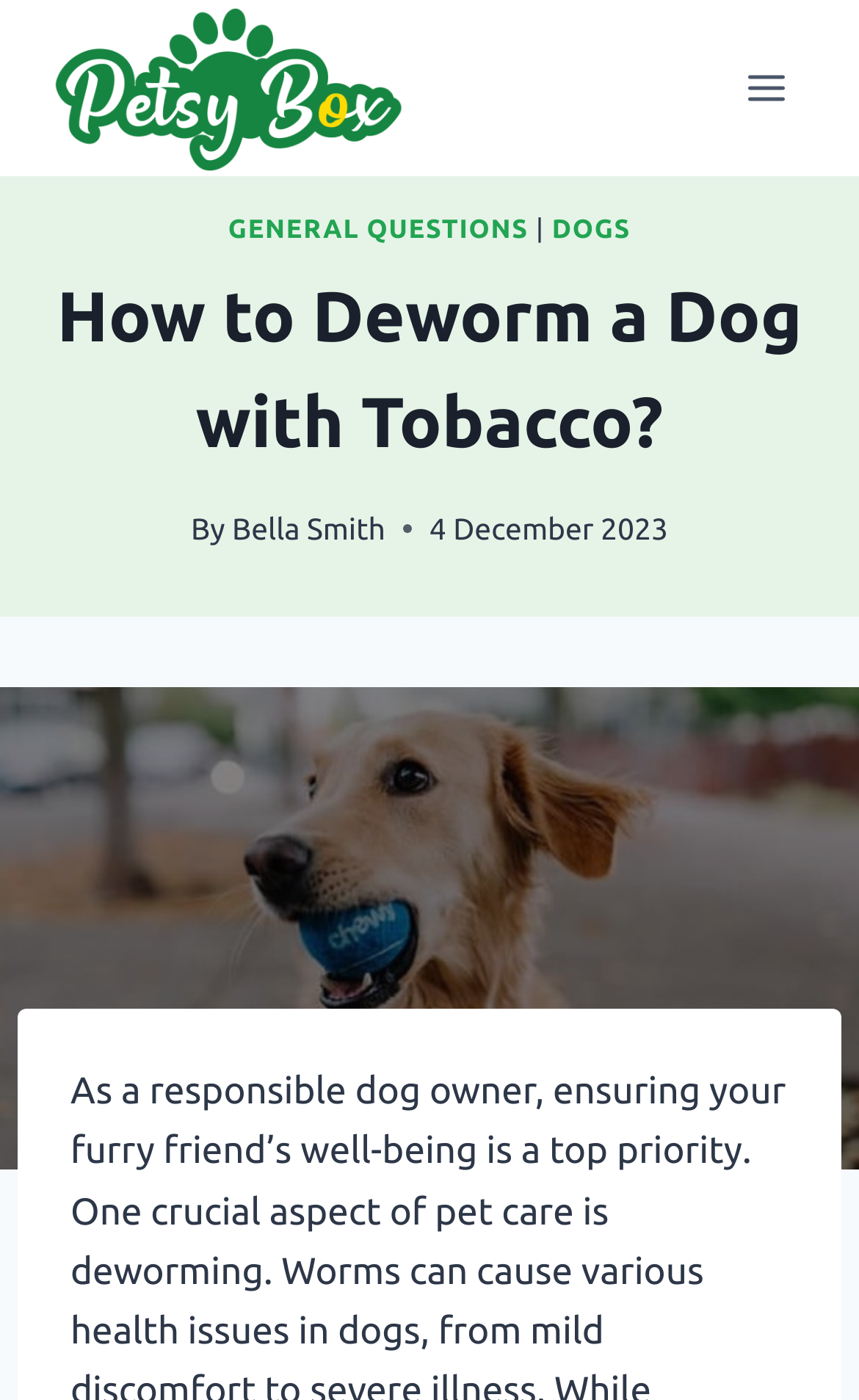What is the date of the article?
Using the image as a reference, give a one-word or short phrase answer.

4 December 2023